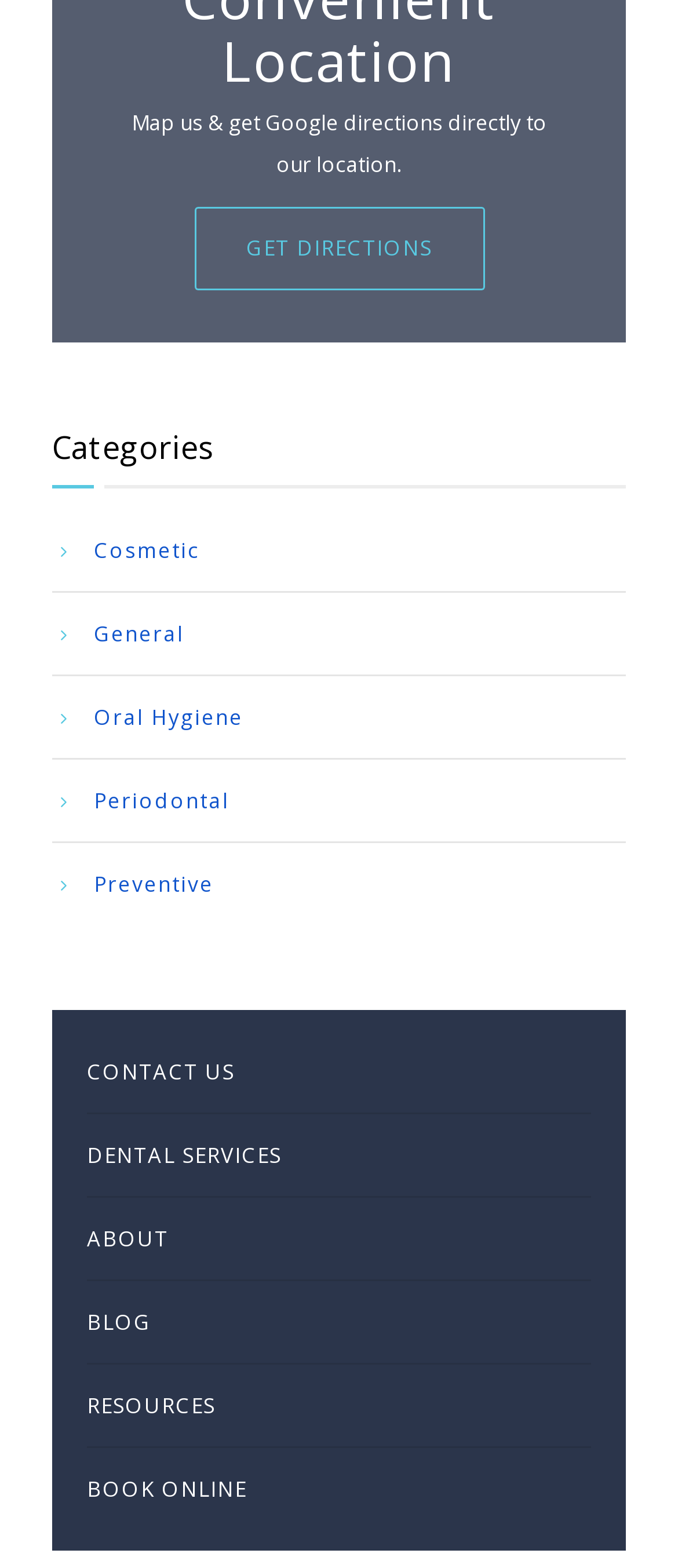Please determine the bounding box coordinates of the clickable area required to carry out the following instruction: "Contact us". The coordinates must be four float numbers between 0 and 1, represented as [left, top, right, bottom].

[0.128, 0.657, 0.872, 0.71]